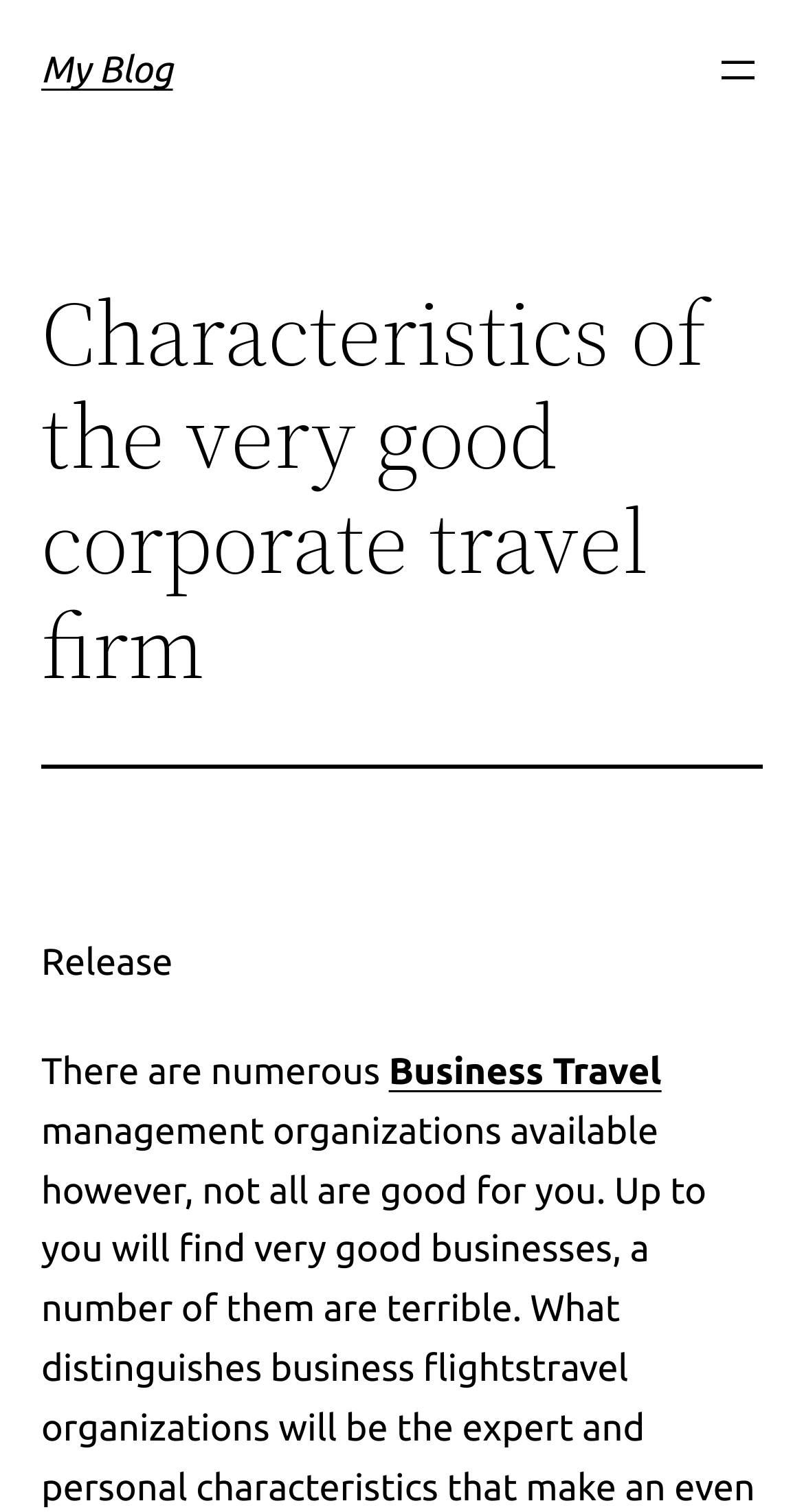What is the category of the blog post?
Look at the image and respond with a single word or a short phrase.

Business Travel